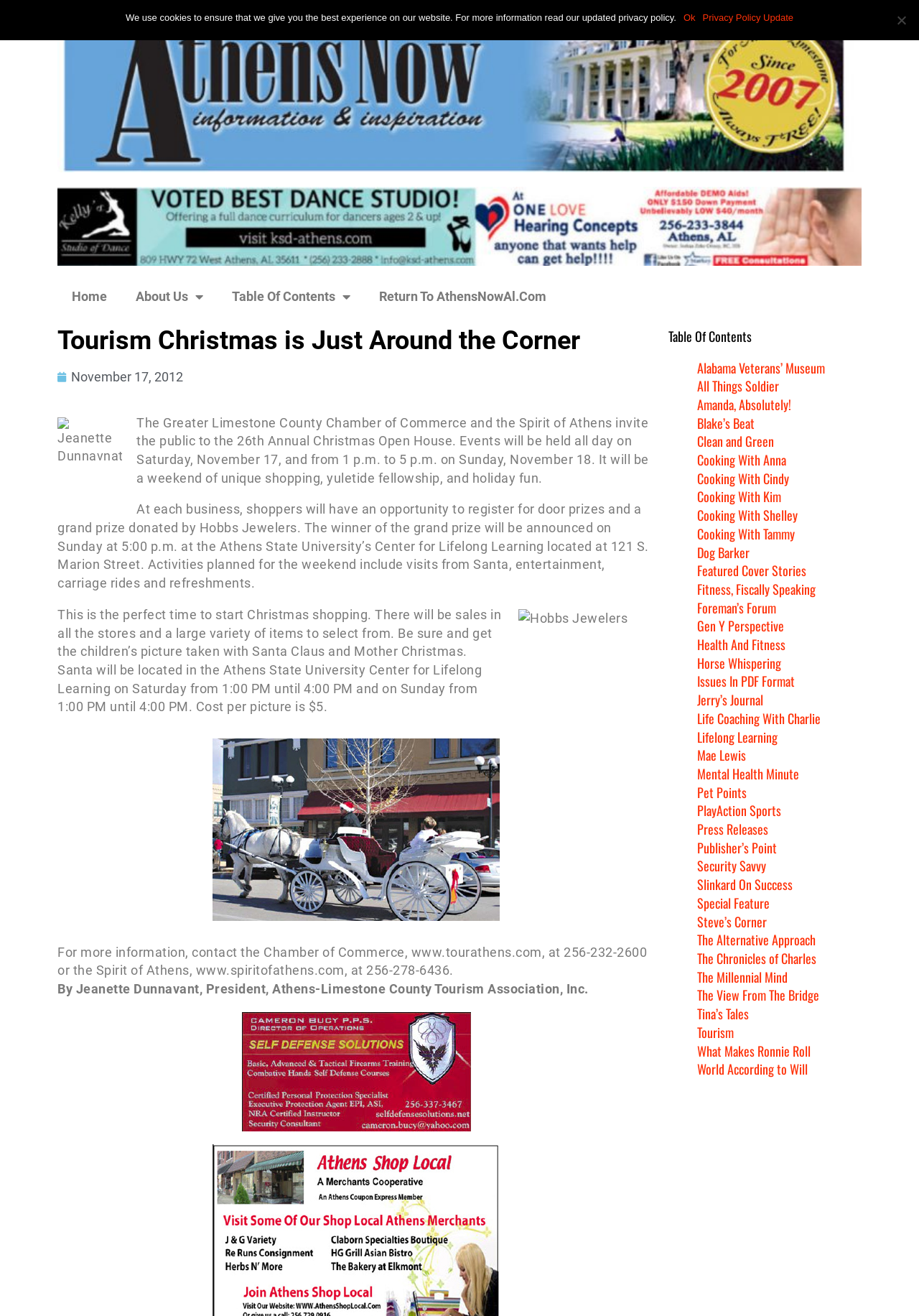Answer the following inquiry with a single word or phrase:
What is the location of Santa Claus during the event?

Athens State University Center for Lifelong Learning